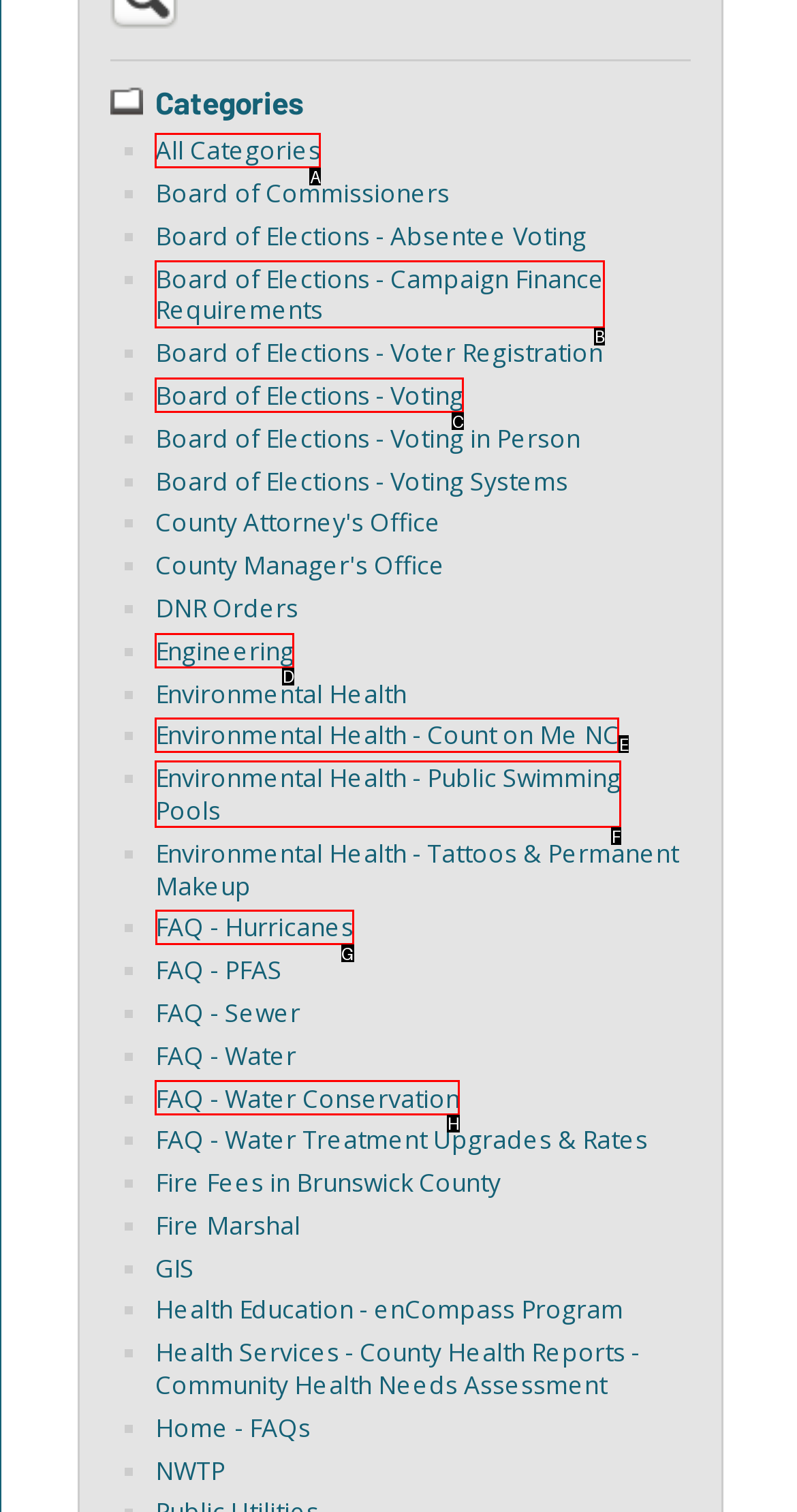Identify the correct HTML element to click to accomplish this task: Read FAQs about Hurricanes
Respond with the letter corresponding to the correct choice.

G